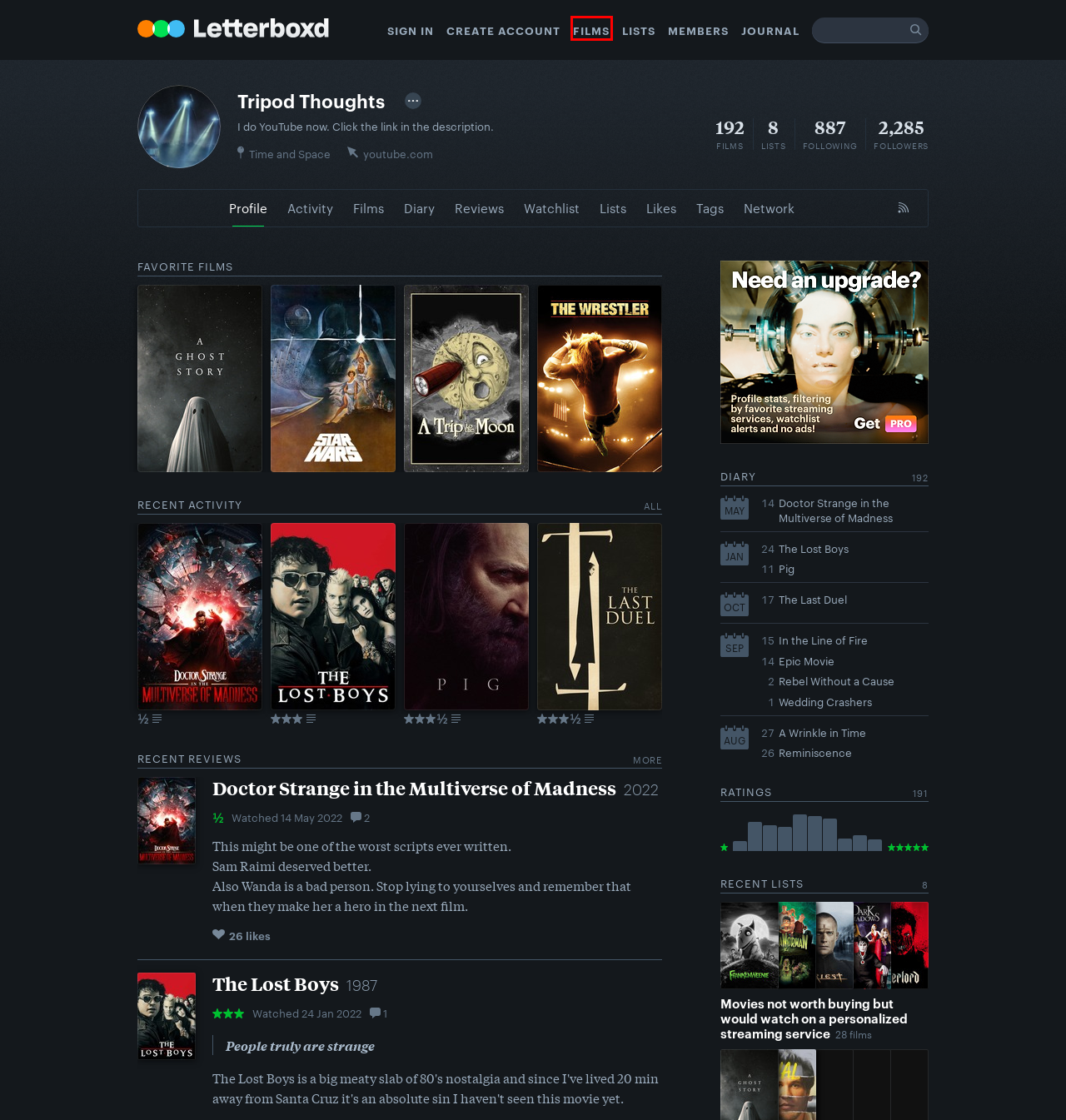You are provided with a screenshot of a webpage highlighting a UI element with a red bounding box. Choose the most suitable webpage description that matches the new page after clicking the element in the bounding box. Here are the candidates:
A. ‎‘Doctor Strange in the Multiverse of Madness’ review by Tripod Thoughts • Letterboxd
B. ‎Se7en (1995) directed by David Fincher • Reviews, film + cast • Letterboxd
C. ‎Tripod Thoughts’s films • Letterboxd
D. ‎‘Se7en’ review by Tripod Thoughts • Letterboxd
E. ‎Films starring Kevin Spacey • Letterboxd
F. ‎‘The Lost Boys’ review by Tripod Thoughts • Letterboxd
G. ‎Tripod Thoughts’s lists • Letterboxd
H. ‎Film data • Letterboxd

C